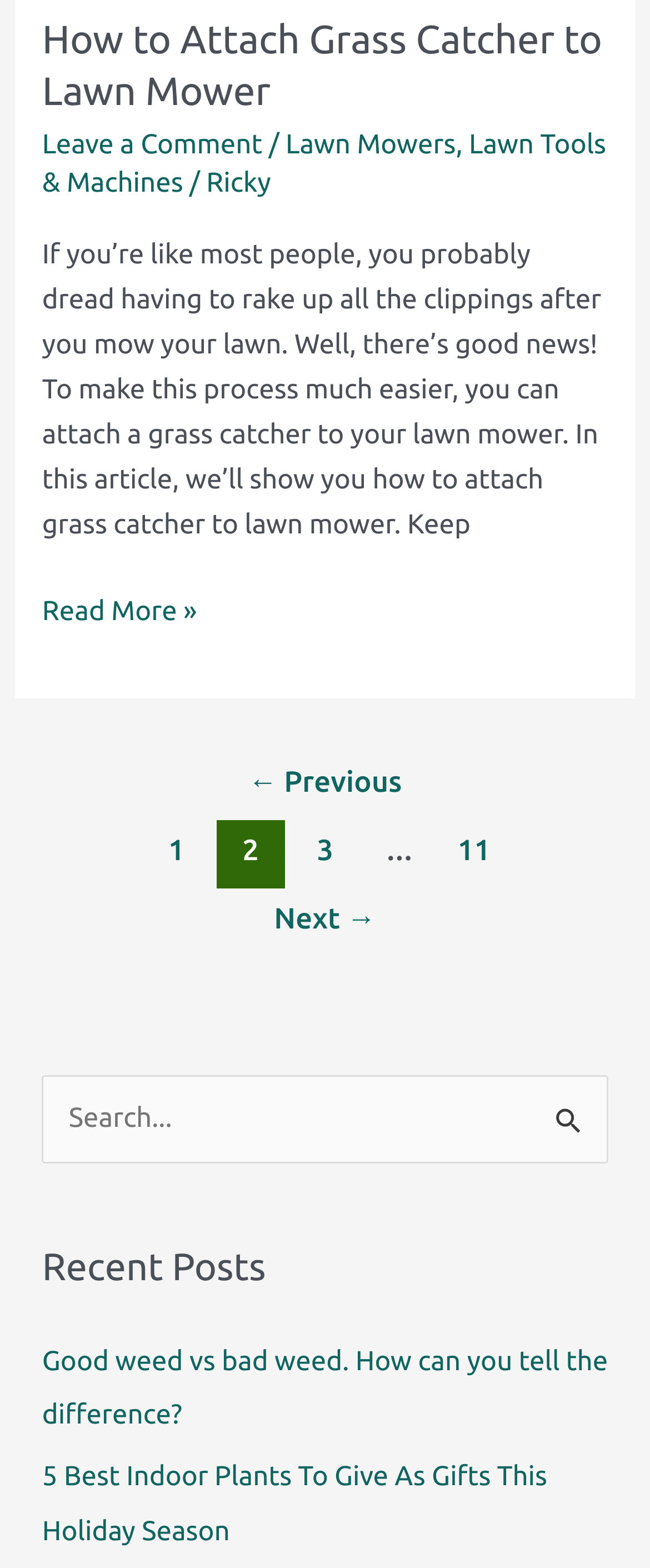Is there a search function on the webpage?
Respond to the question with a single word or phrase according to the image.

Yes